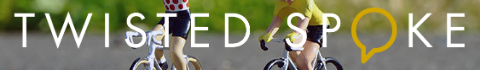What is the background of the logo?
Using the image as a reference, answer the question with a short word or phrase.

Blurred natural